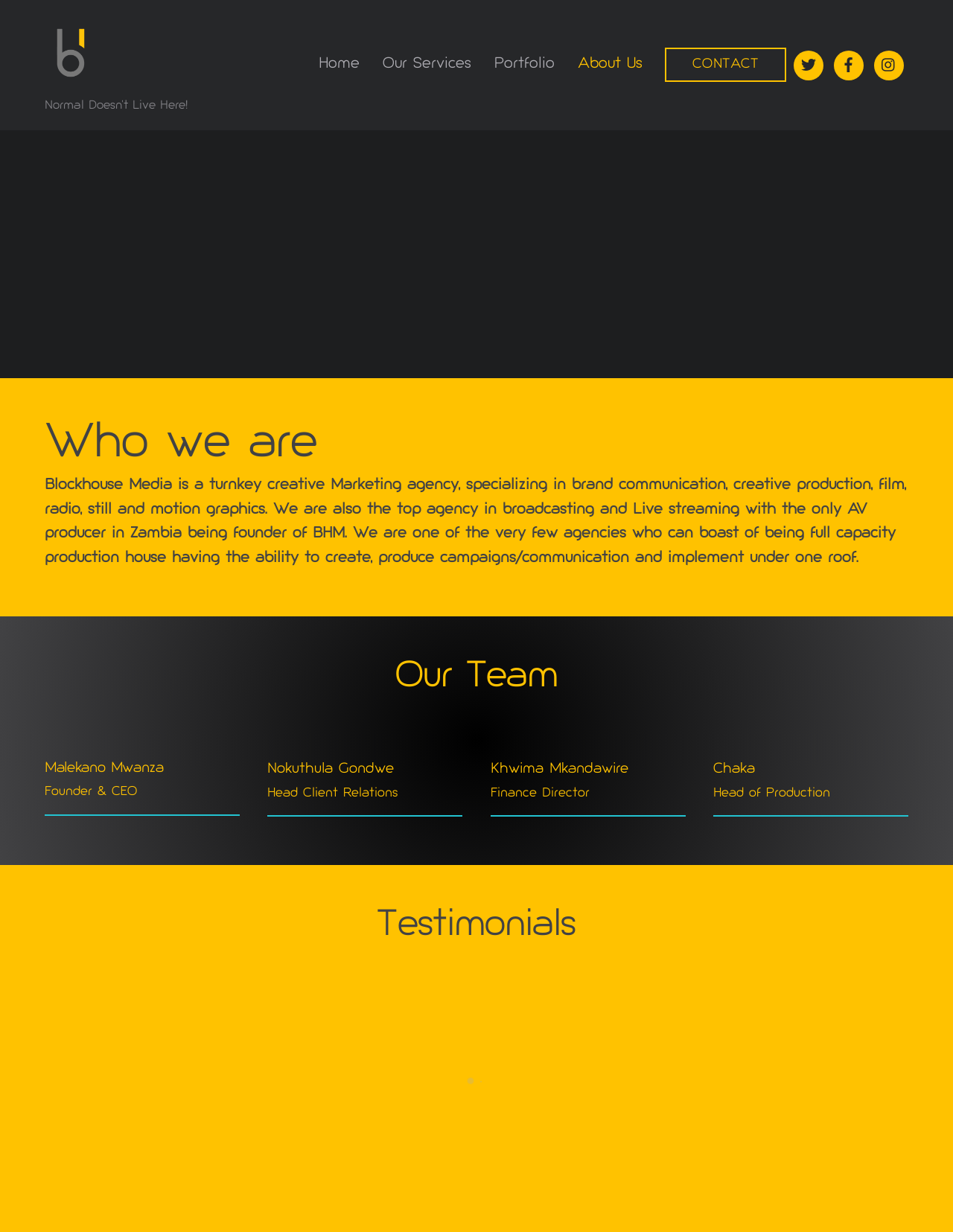Provide a single word or phrase to answer the given question: 
What is the name of the section that displays customer testimonials?

Testimonials